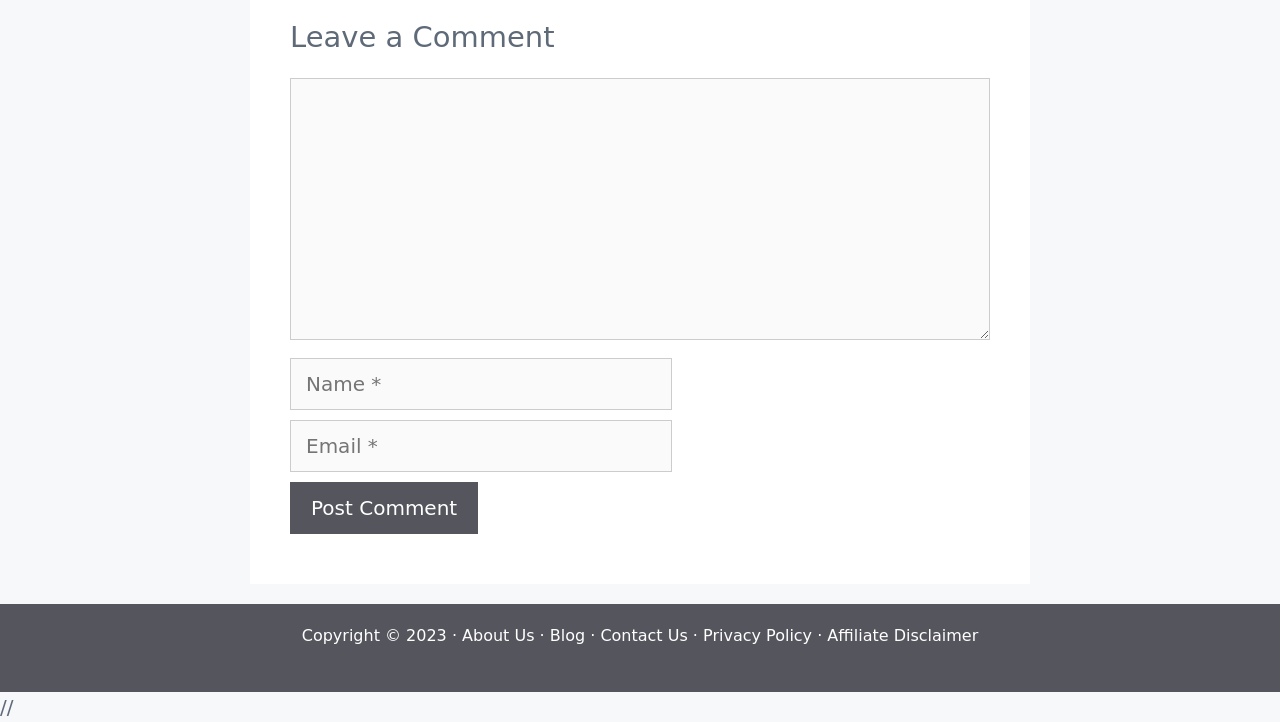What is the position of the 'Post Comment' button?
Please analyze the image and answer the question with as much detail as possible.

According to the bounding box coordinates, the 'Post Comment' button has a y1 value of 0.668, which is greater than the y1 values of the textboxes, indicating that it is positioned below them.